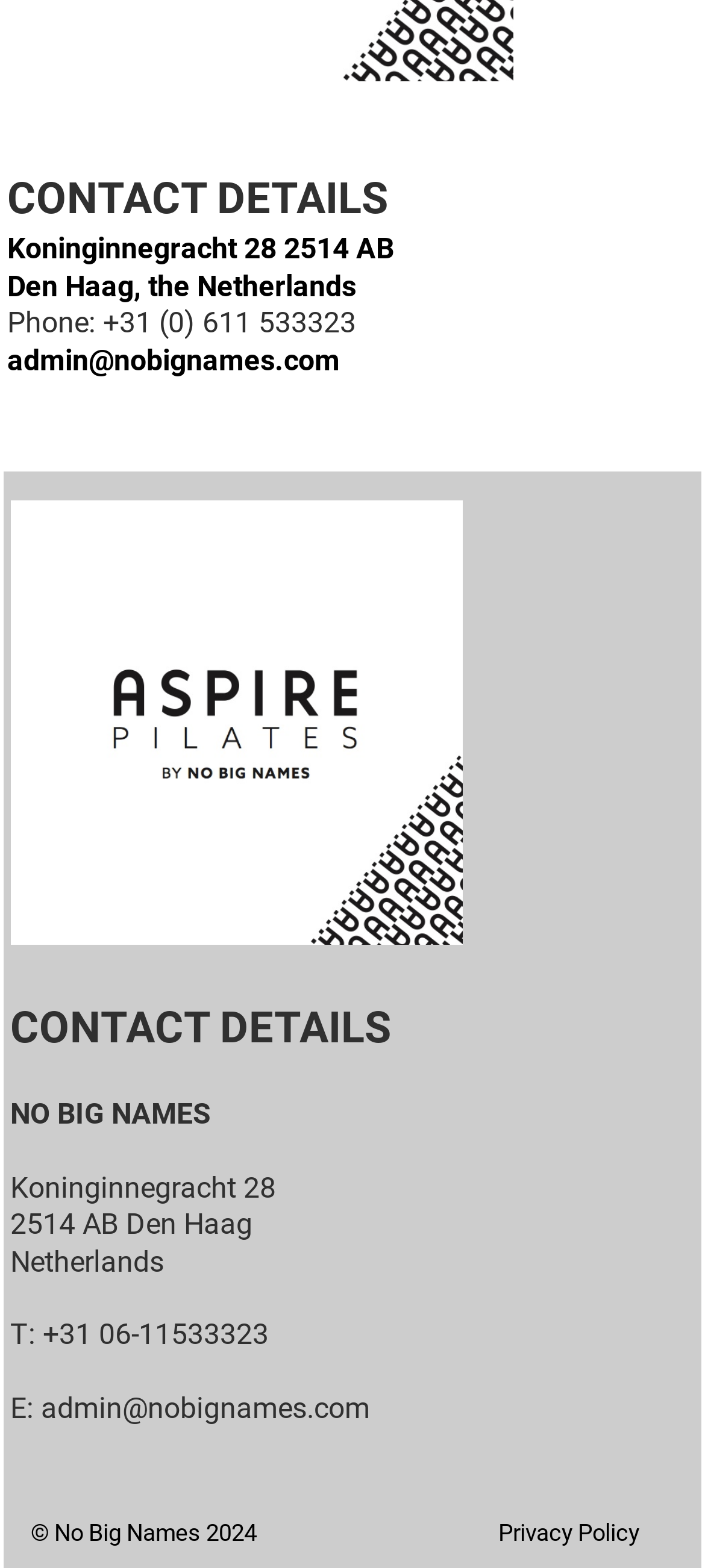Answer the question in one word or a short phrase:
What is the phone number of No Big Names?

+31 (0) 611 533323